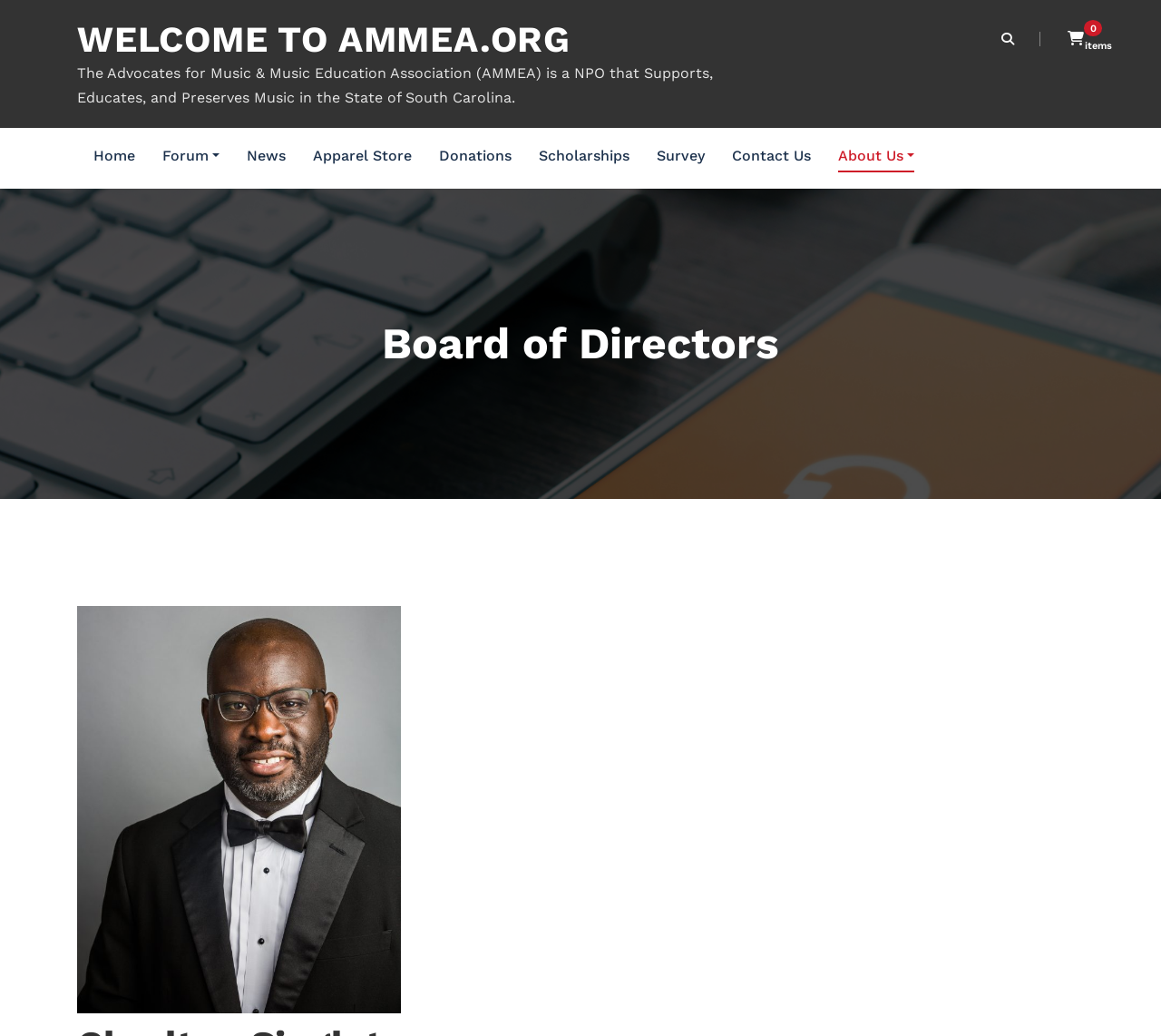Could you highlight the region that needs to be clicked to execute the instruction: "View the Board of Directors"?

[0.066, 0.304, 0.934, 0.359]